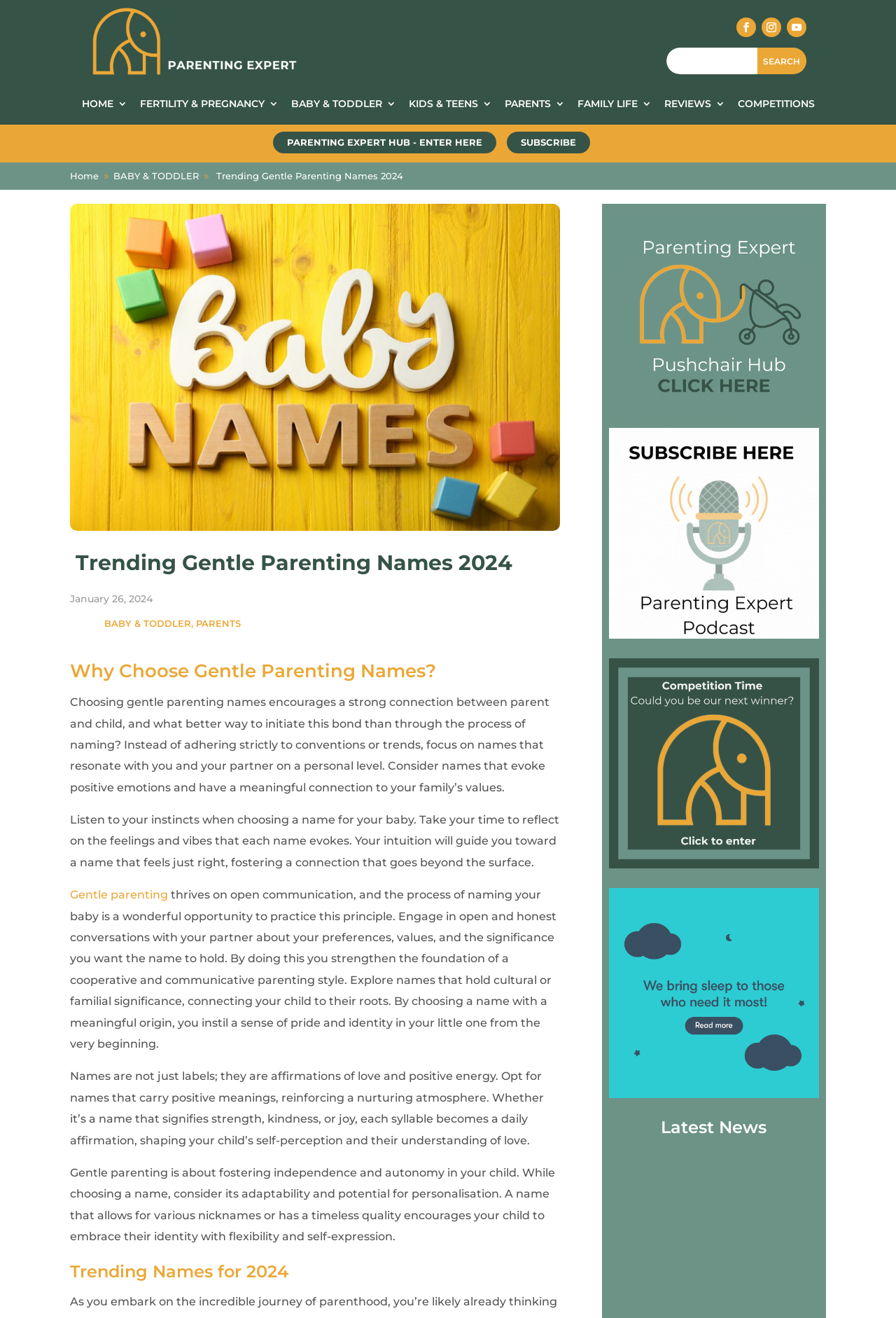Please answer the following question using a single word or phrase: 
What is the significance of choosing gentle parenting names?

Fosters strong connection